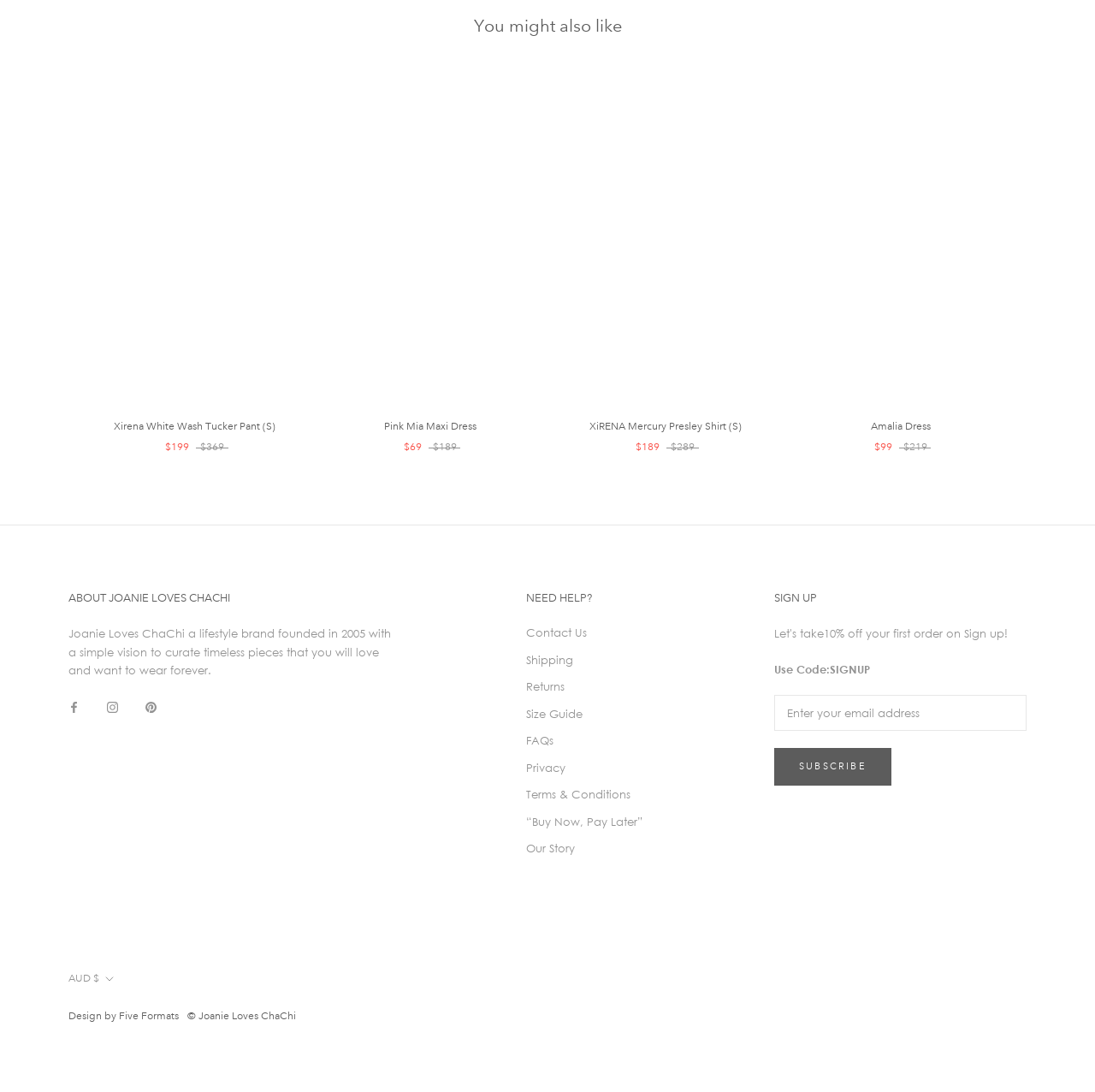What is the currency used on the webpage?
Using the image, elaborate on the answer with as much detail as possible.

I found the currency by looking at the button 'AUD $' which is a dropdown menu for selecting currency, indicating that AUD $ is the default or currently selected currency.